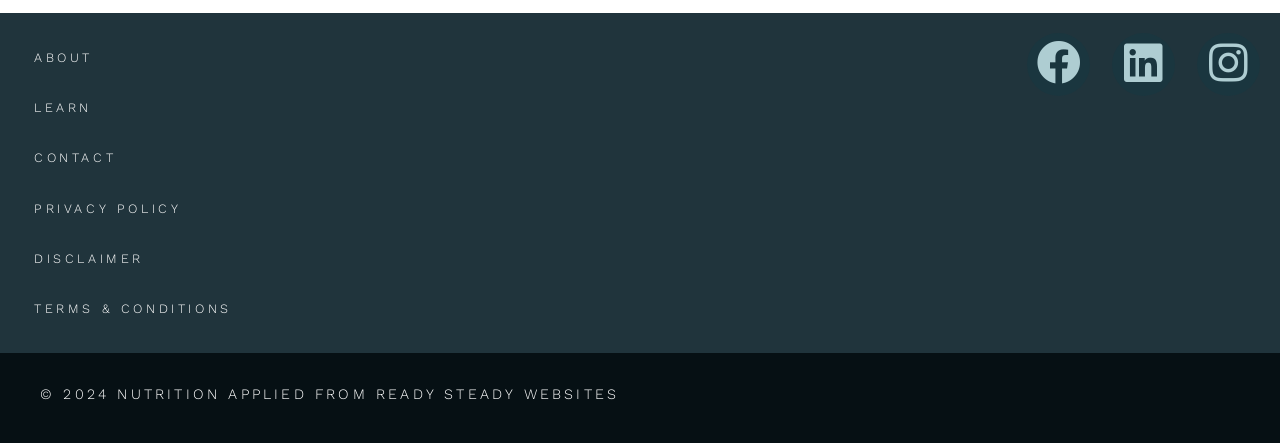Please answer the following query using a single word or phrase: 
What is the first menu item?

ABOUT